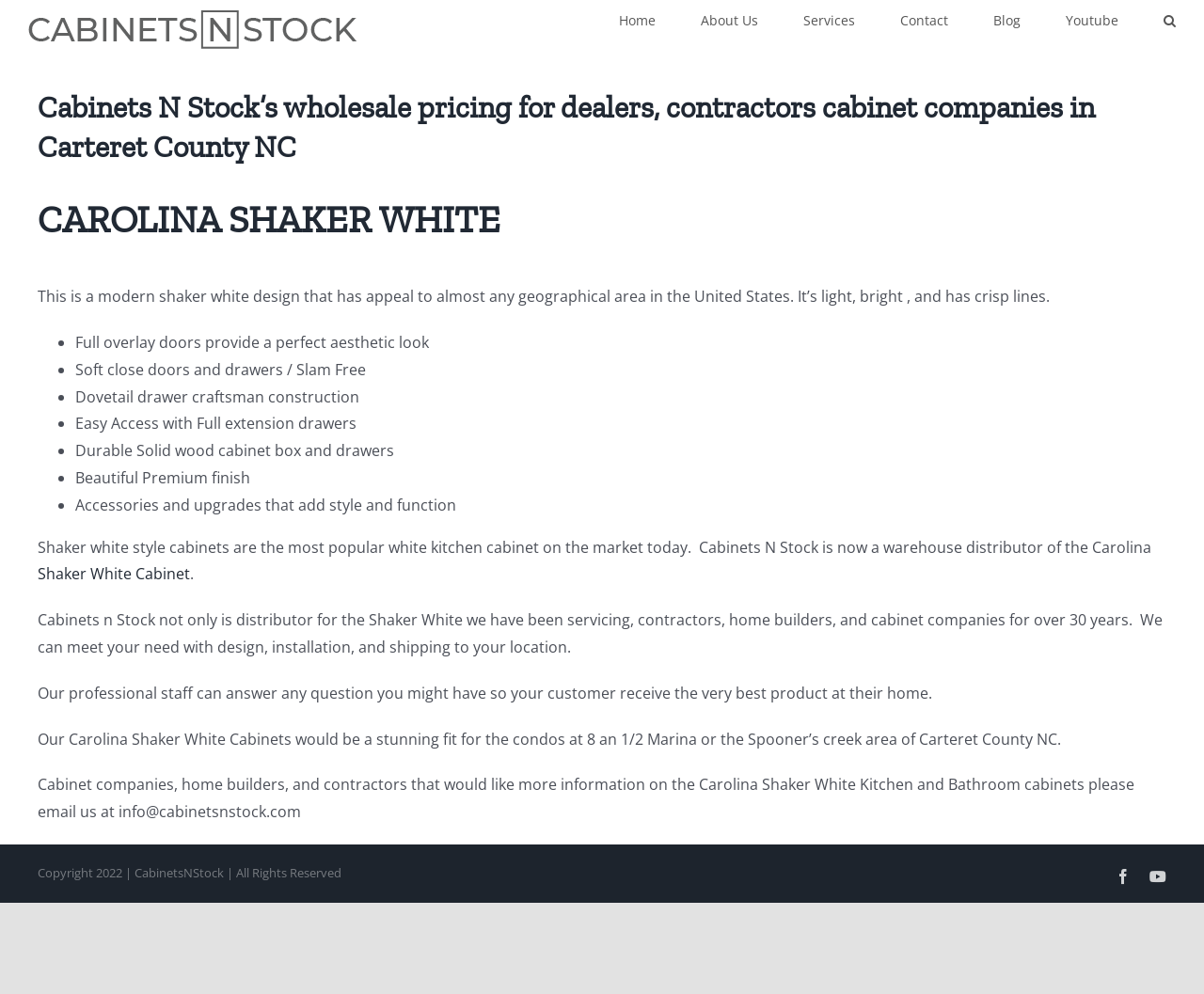Given the description "Shaker White Cabinet", provide the bounding box coordinates of the corresponding UI element.

[0.031, 0.567, 0.158, 0.588]